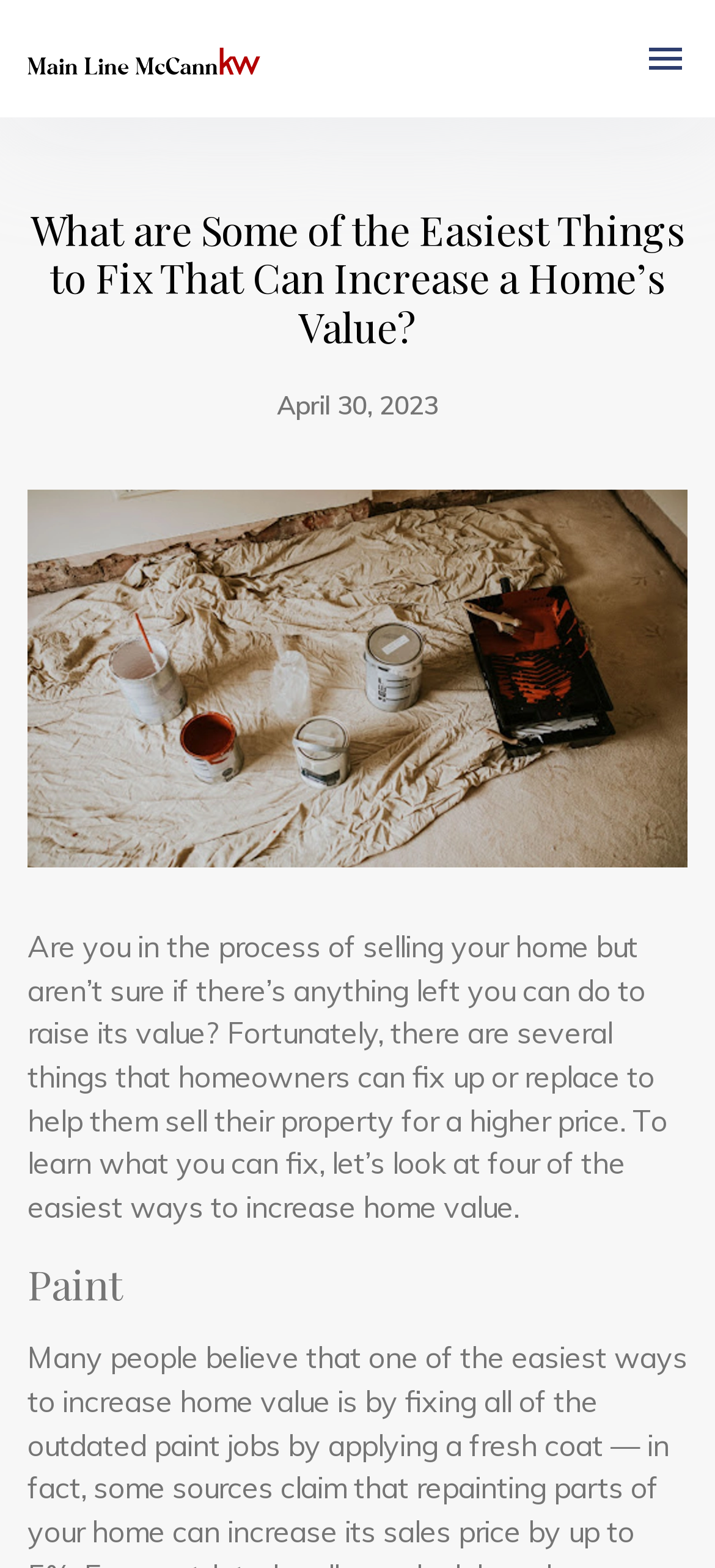Locate the bounding box of the UI element based on this description: "alt="Main Line McCann"". Provide four float numbers between 0 and 1 as [left, top, right, bottom].

[0.038, 0.009, 0.367, 0.065]